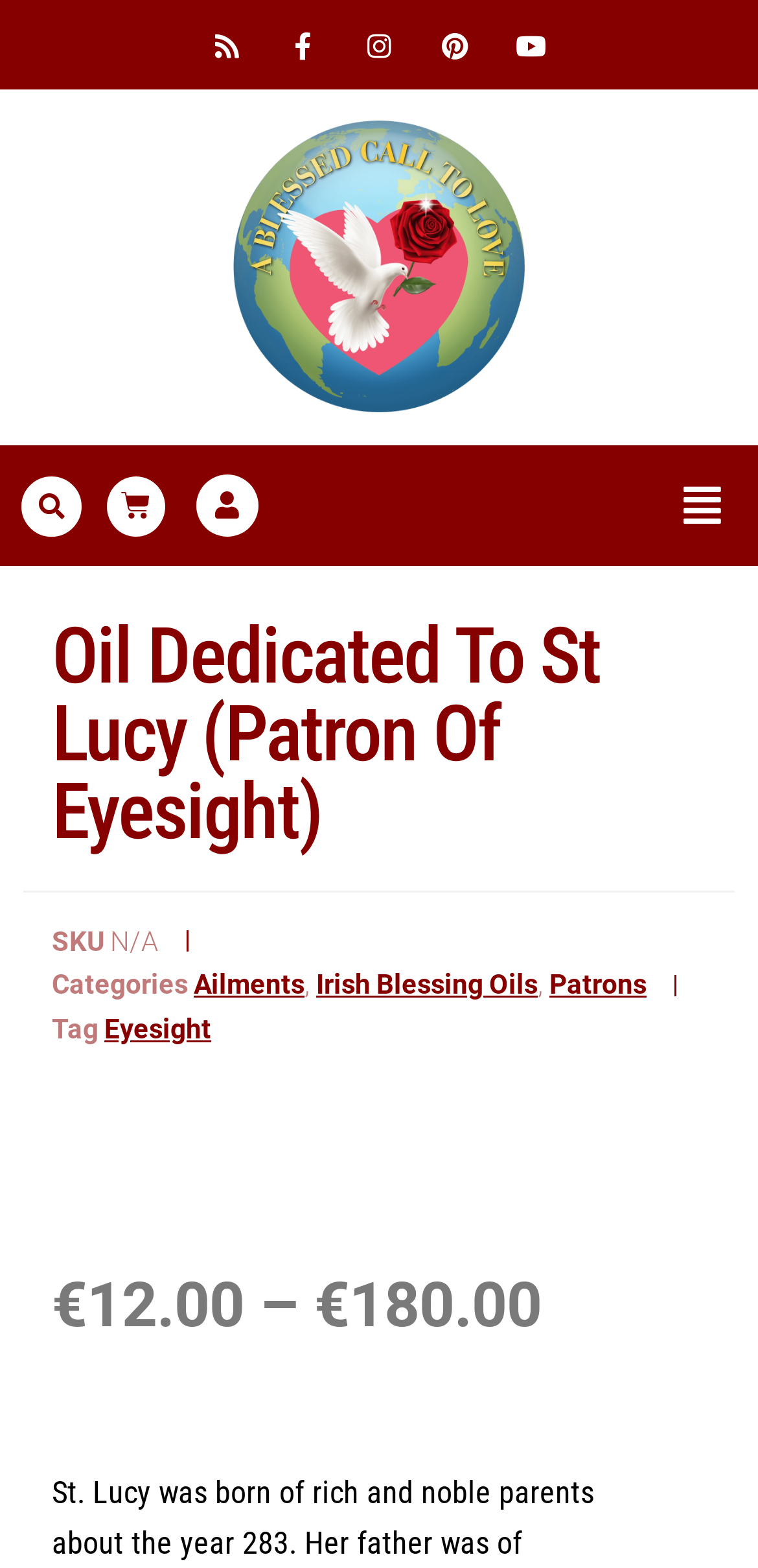Extract the main heading text from the webpage.

Oil Dedicated To St Lucy (Patron Of Eyesight)